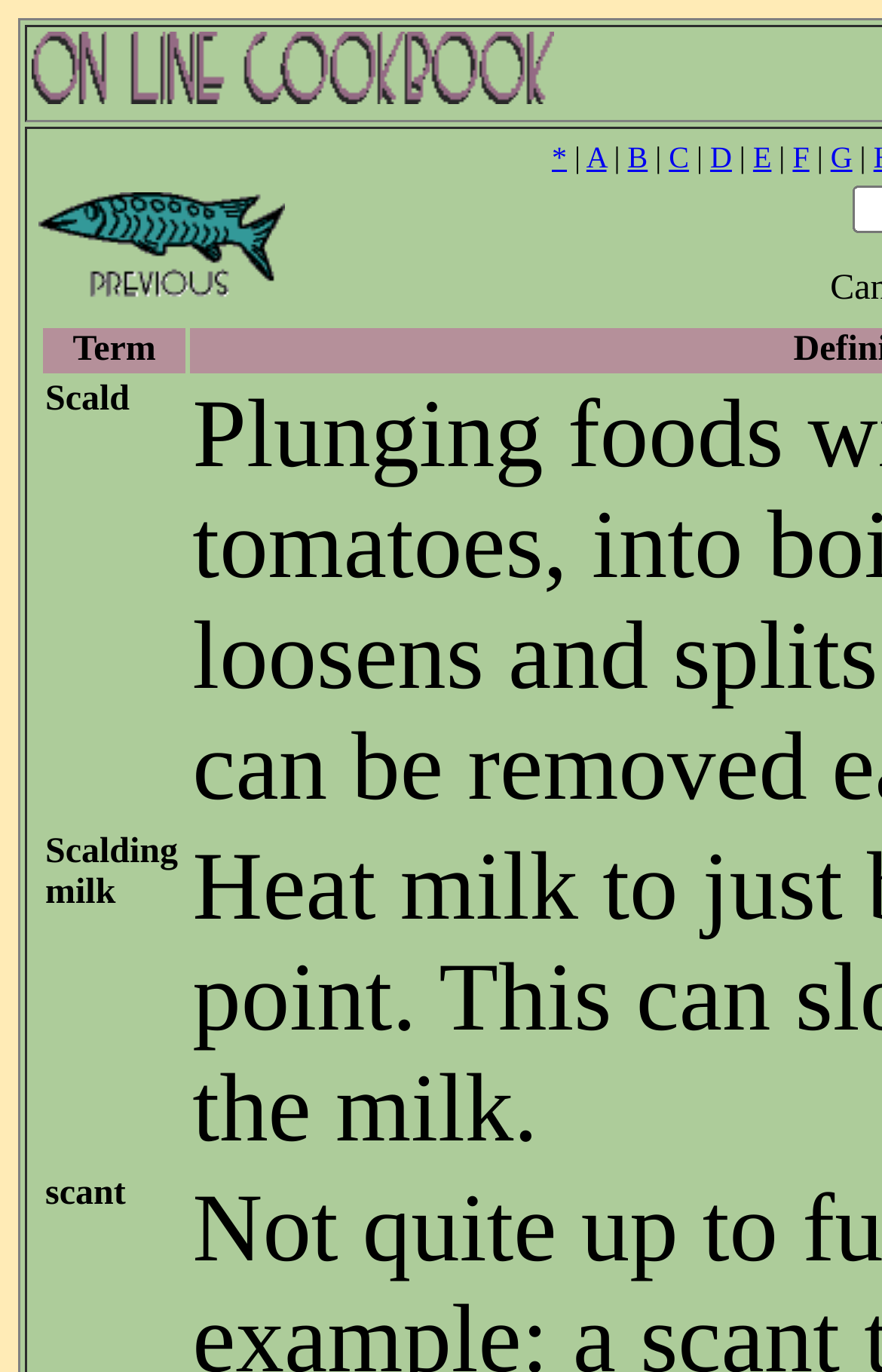Provide the bounding box coordinates for the UI element that is described as: "alt="On Line Cookbook"".

[0.036, 0.054, 0.628, 0.082]